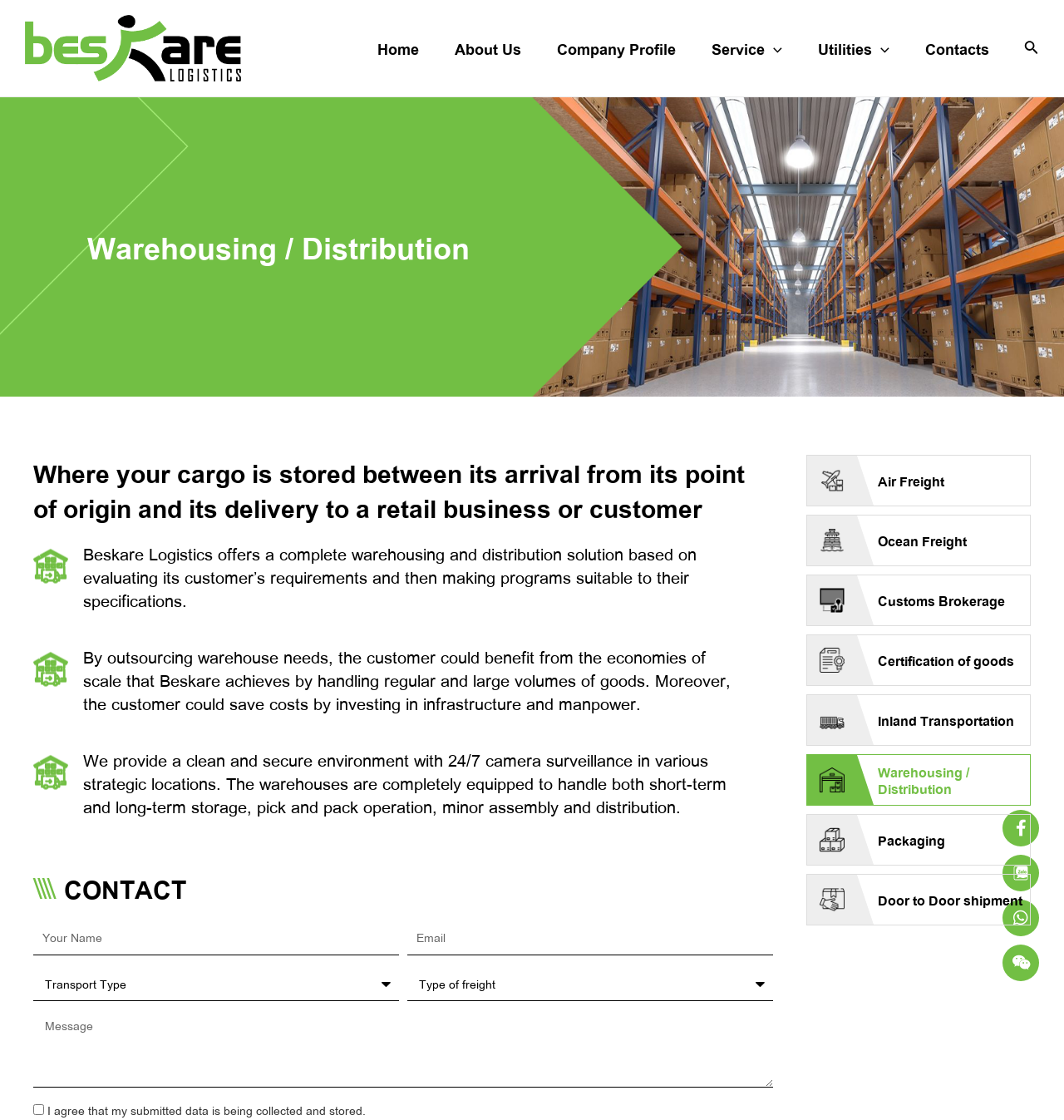Based on the image, give a detailed response to the question: What is the purpose of outsourcing warehouse needs?

According to the webpage, outsourcing warehouse needs allows customers to benefit from the economies of scale that Beskare achieves by handling regular and large volumes of goods. This is mentioned in the section that describes the benefits of Beskare's warehousing and distribution solution.